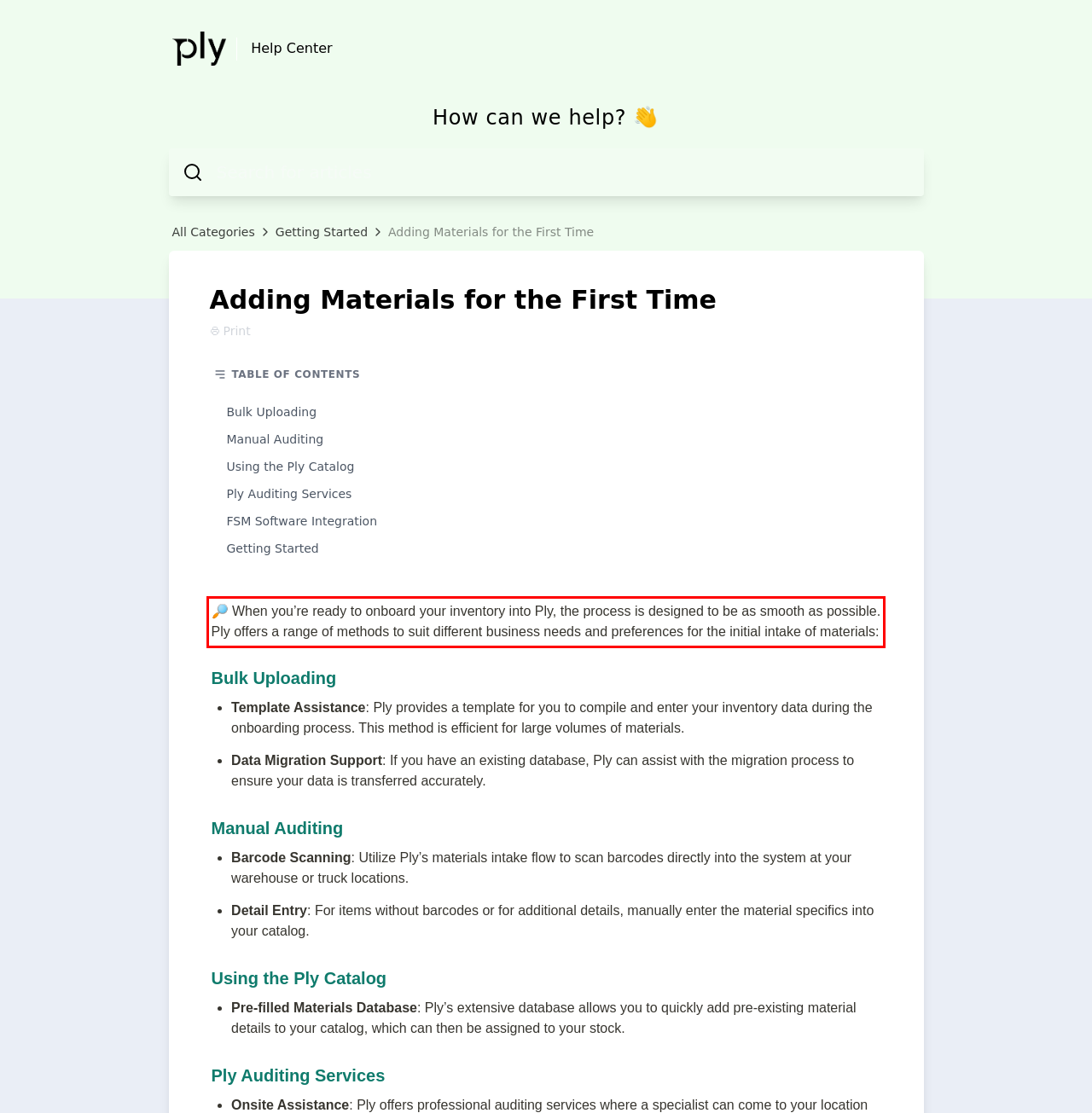Please analyze the screenshot of a webpage and extract the text content within the red bounding box using OCR.

🔎 When you’re ready to onboard your inventory into Ply, the process is designed to be as smooth as possible. Ply offers a range of methods to suit different business needs and preferences for the initial intake of materials: